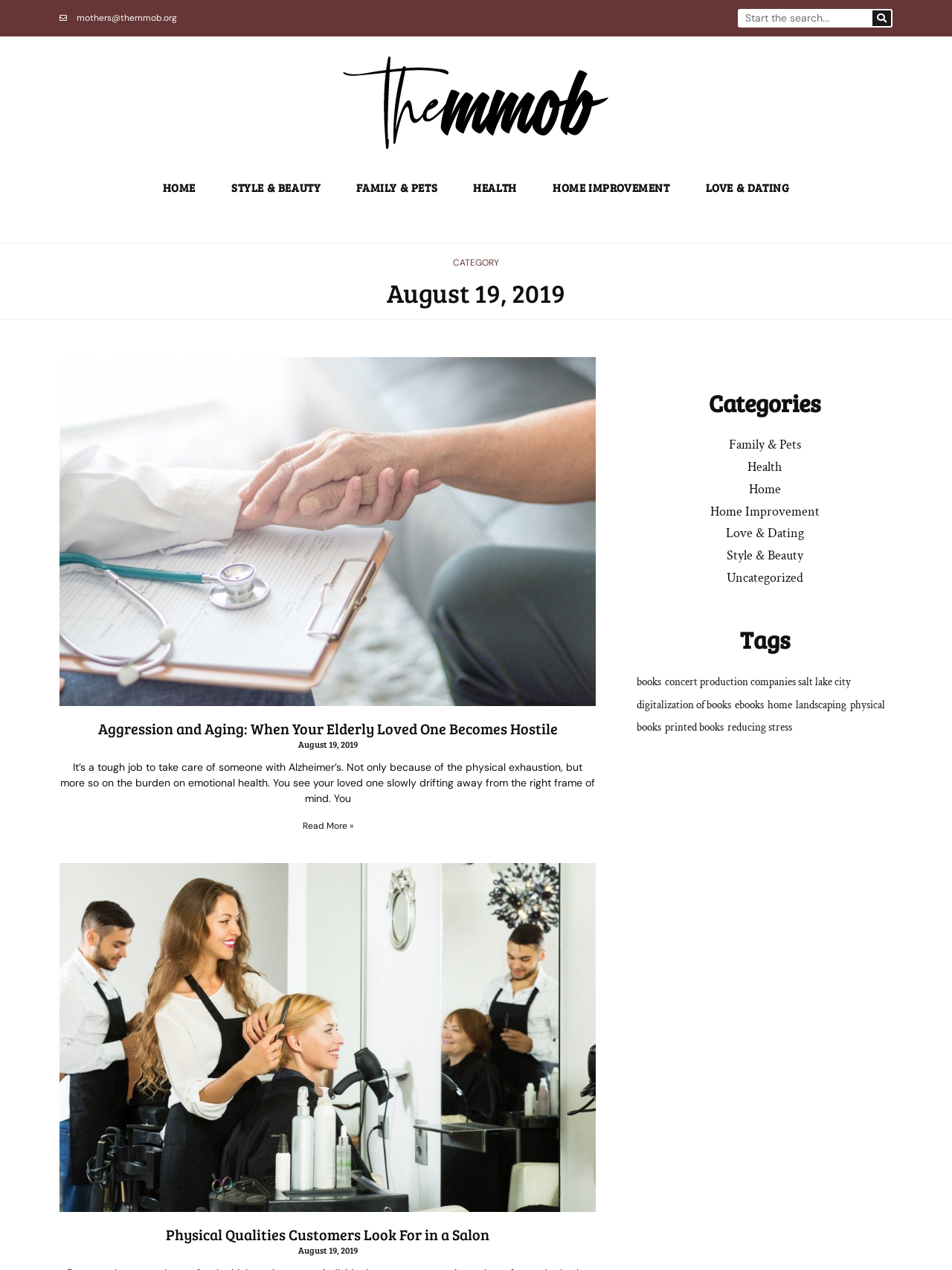Please determine the bounding box coordinates of the clickable area required to carry out the following instruction: "Read more about Aggression and Aging: When Your Elderly Loved One Becomes Hostile". The coordinates must be four float numbers between 0 and 1, represented as [left, top, right, bottom].

[0.318, 0.646, 0.371, 0.655]